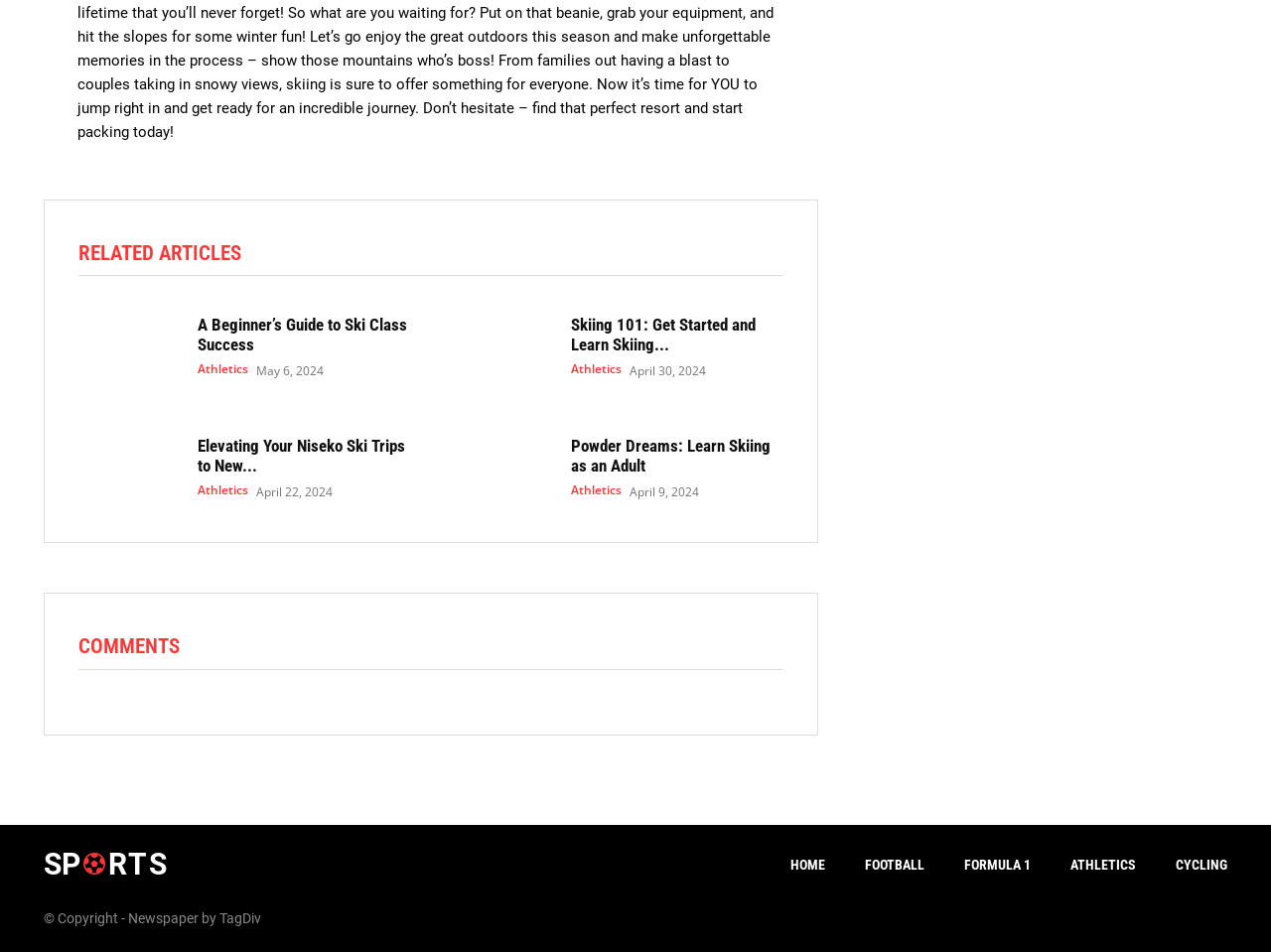Identify the bounding box for the element characterized by the following description: "Athletics".

[0.156, 0.509, 0.195, 0.521]